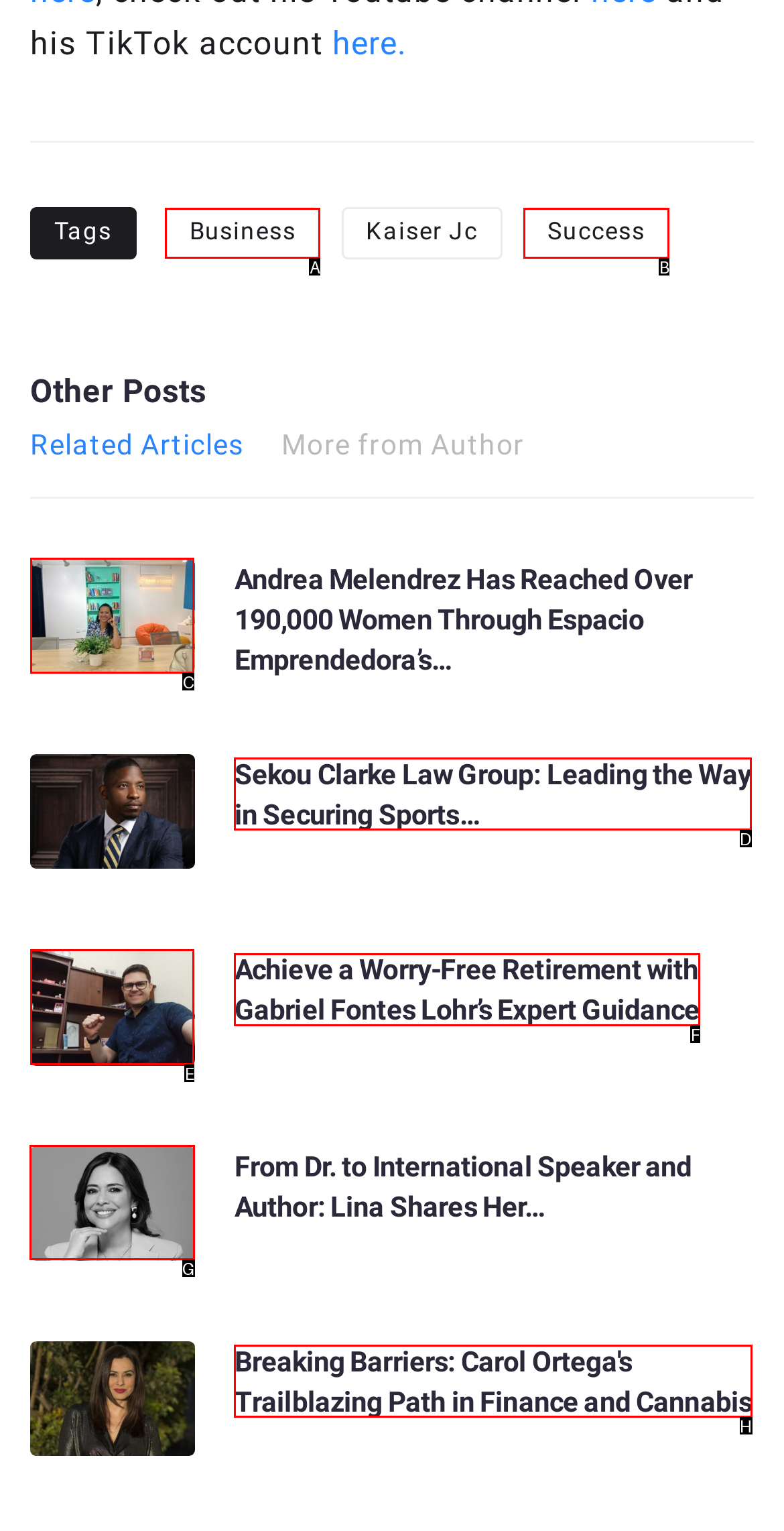Determine the letter of the element you should click to carry out the task: Learn more about 'From Dr. to International Speaker and Author: Lina Shares Her Passion for Anti-aging Medicine and its Global Impact'
Answer with the letter from the given choices.

G